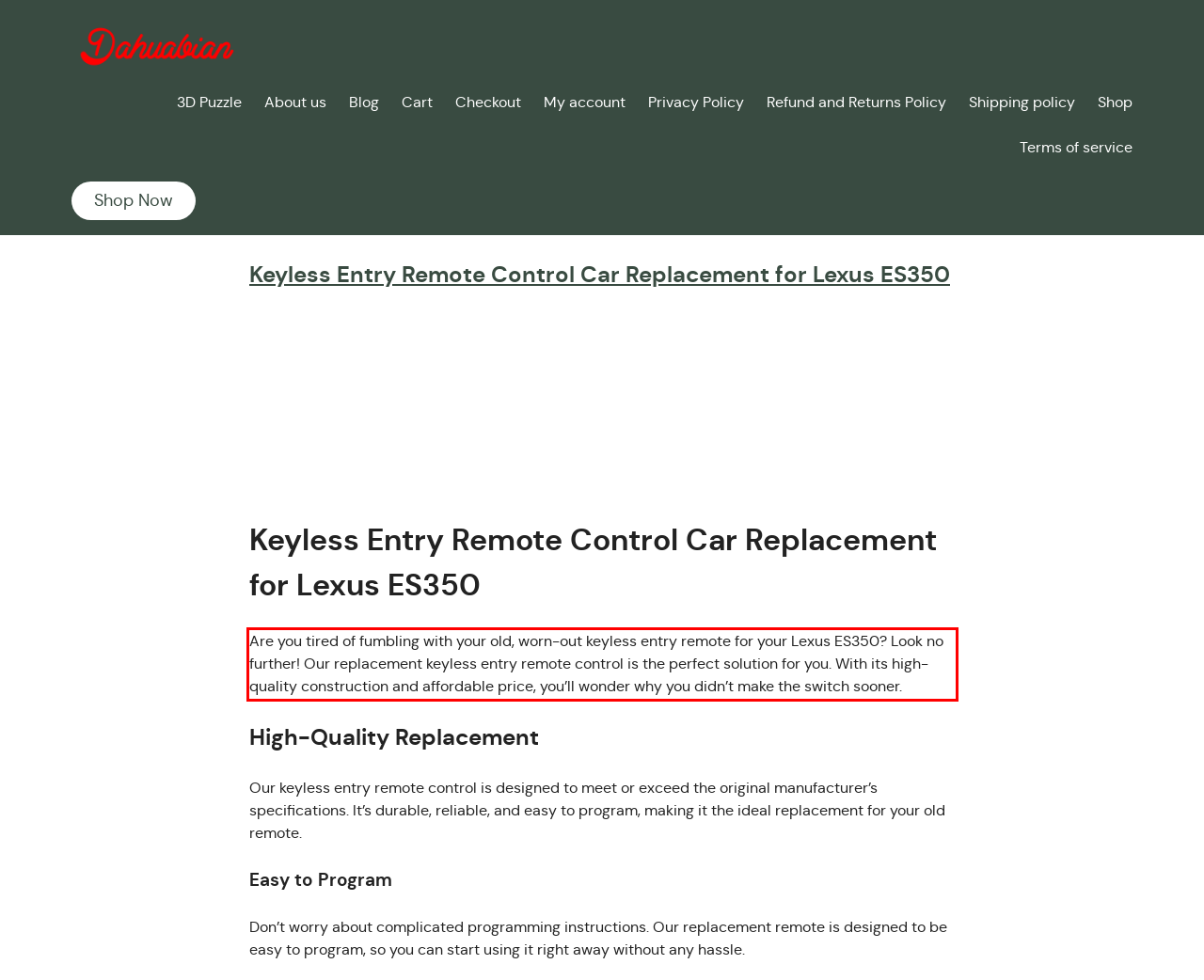Identify and transcribe the text content enclosed by the red bounding box in the given screenshot.

Are you tired of fumbling with your old, worn-out keyless entry remote for your Lexus ES350? Look no further! Our replacement keyless entry remote control is the perfect solution for you. With its high-quality construction and affordable price, you’ll wonder why you didn’t make the switch sooner.